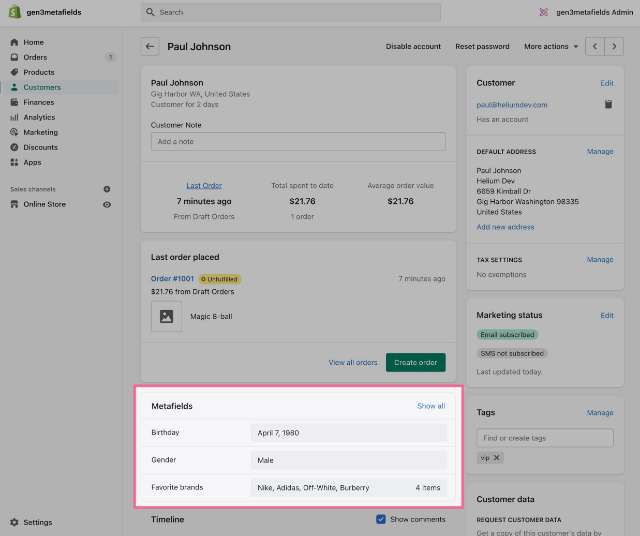How many favorite brands does Paul Johnson have?
Could you answer the question with a detailed and thorough explanation?

The 'Metafields' section of the customer profile lists Paul's favorite brands as Nike, Adidas, Off-White, and Burberry, which totals to 4 items.